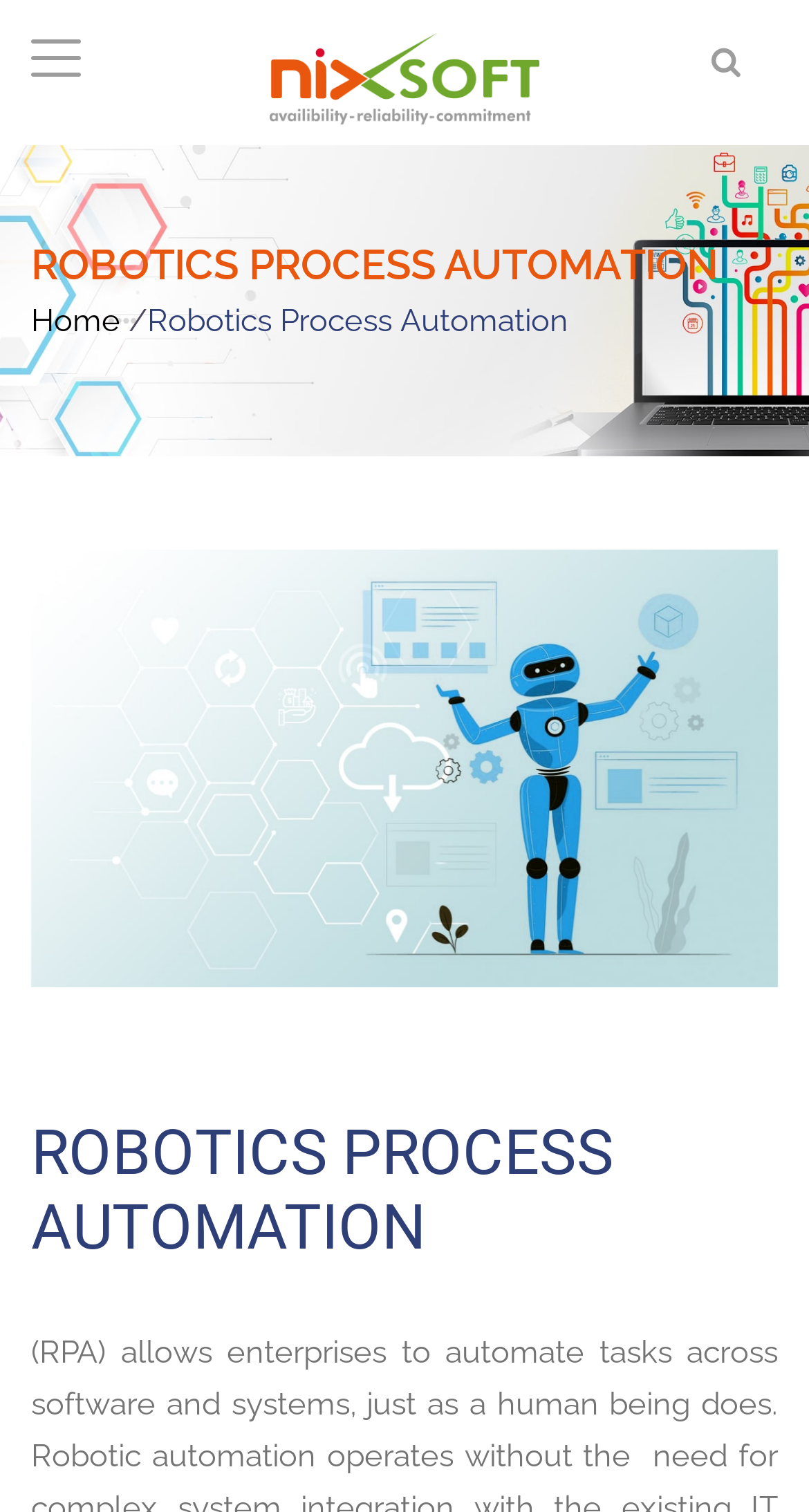What is the company name?
Please elaborate on the answer to the question with detailed information.

I found the company name by looking at the top navigation bar, where I saw a link with the text 'NIXSOFT' and an image with the same name, indicating that it's the company logo and name.